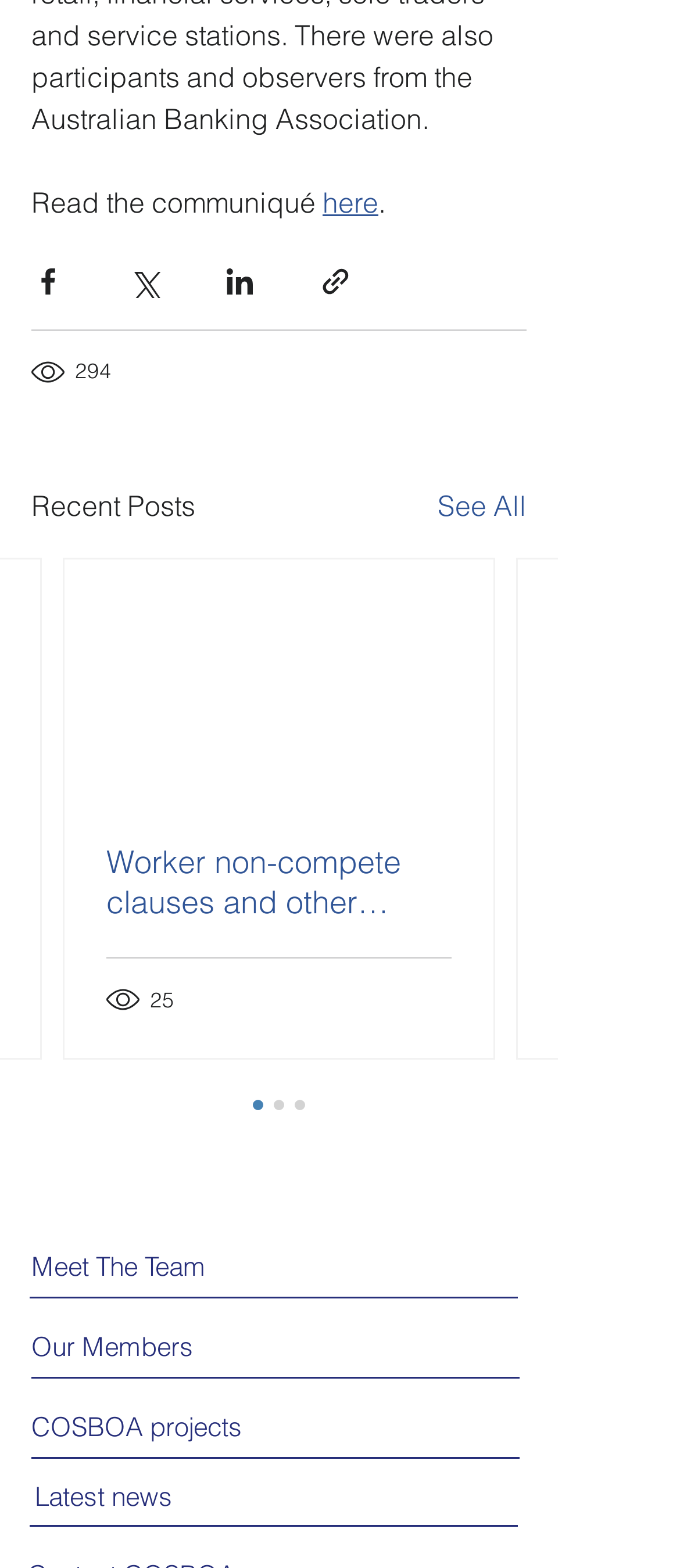Locate the bounding box coordinates of the area that needs to be clicked to fulfill the following instruction: "Meet the team". The coordinates should be in the format of four float numbers between 0 and 1, namely [left, top, right, bottom].

[0.046, 0.796, 0.767, 0.819]